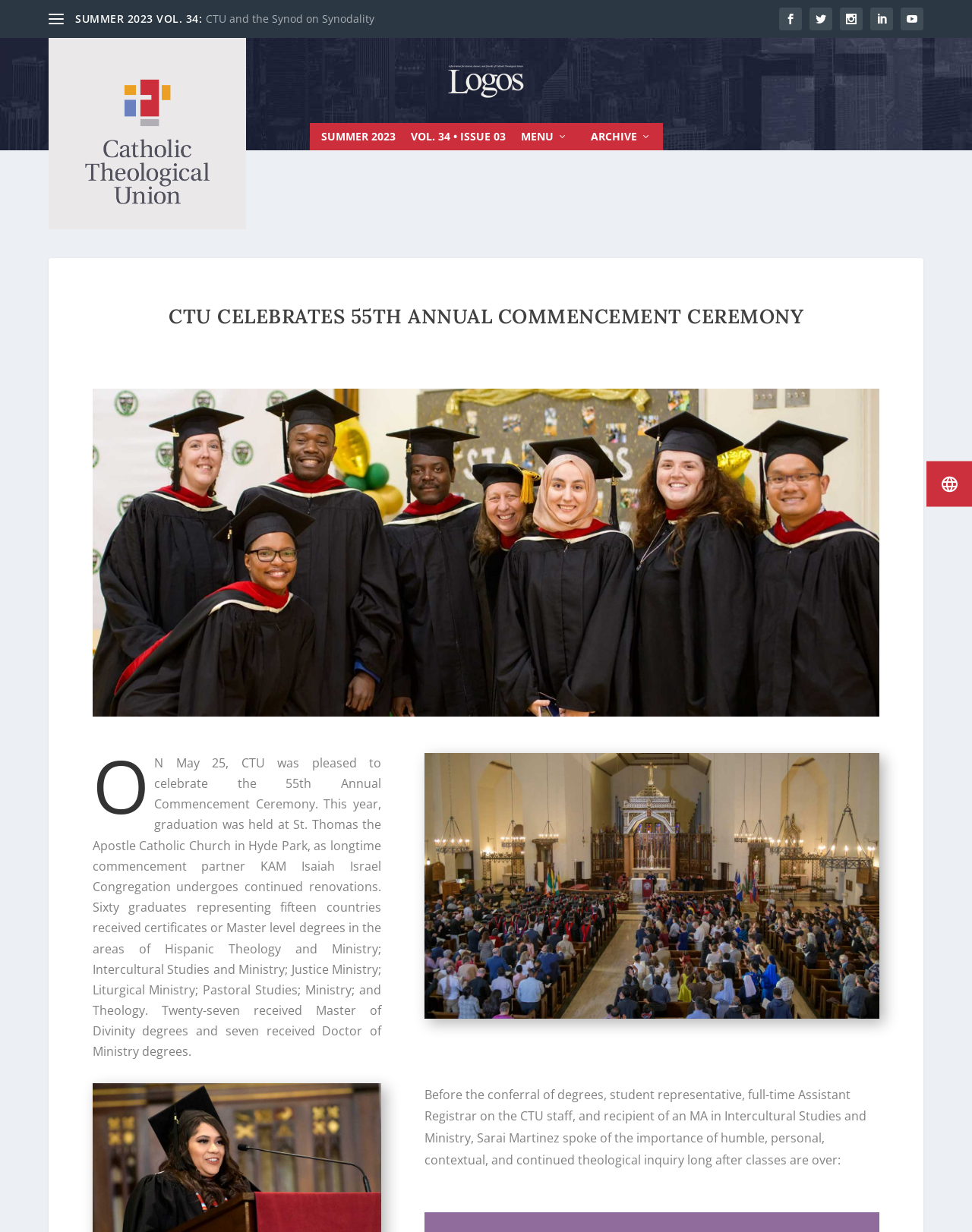Determine the main headline of the webpage and provide its text.

CTU CELEBRATES 55TH ANNUAL COMMENCEMENT CEREMONY